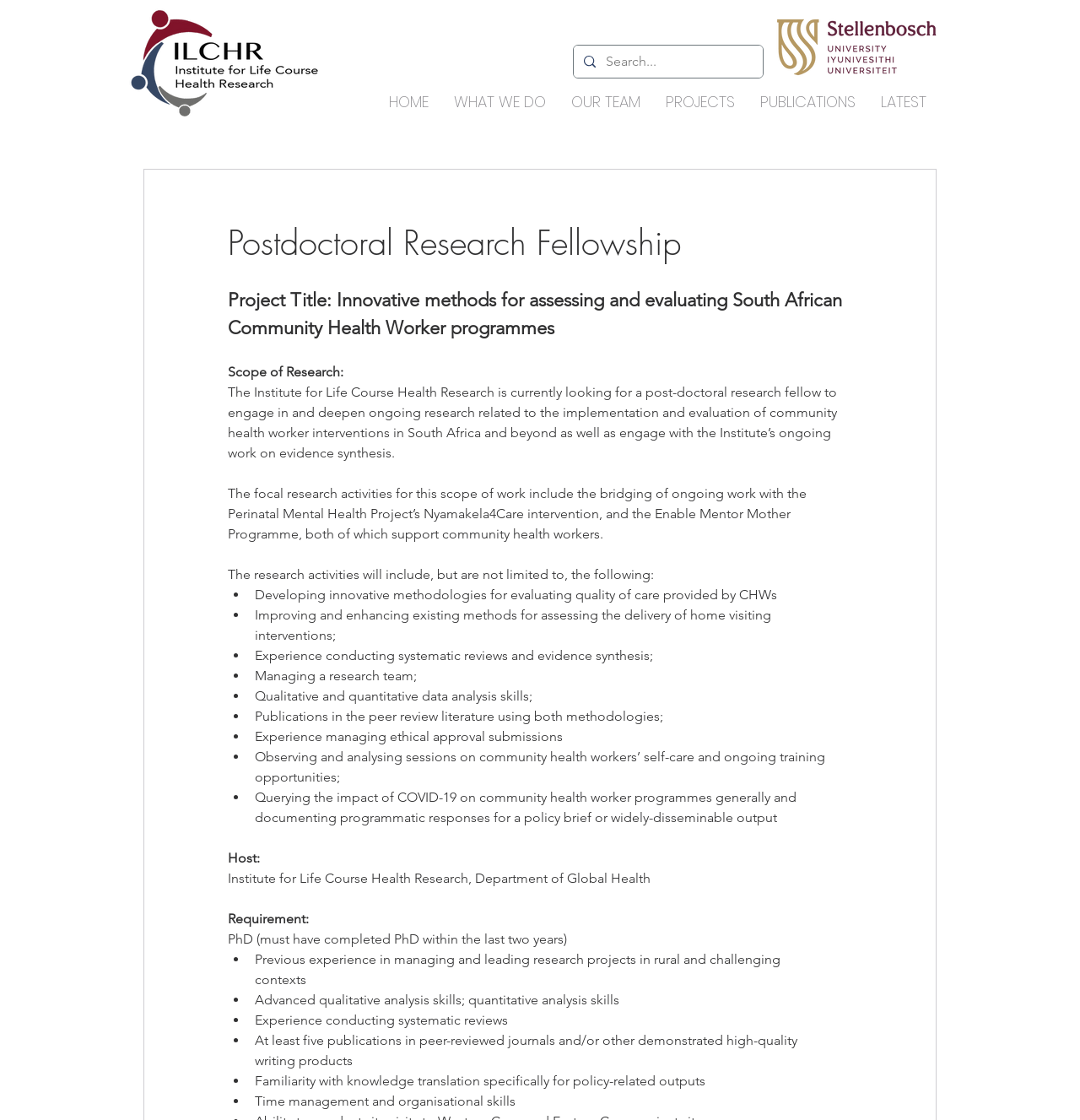Extract the top-level heading from the webpage and provide its text.

Postdoctoral Research Fellowship